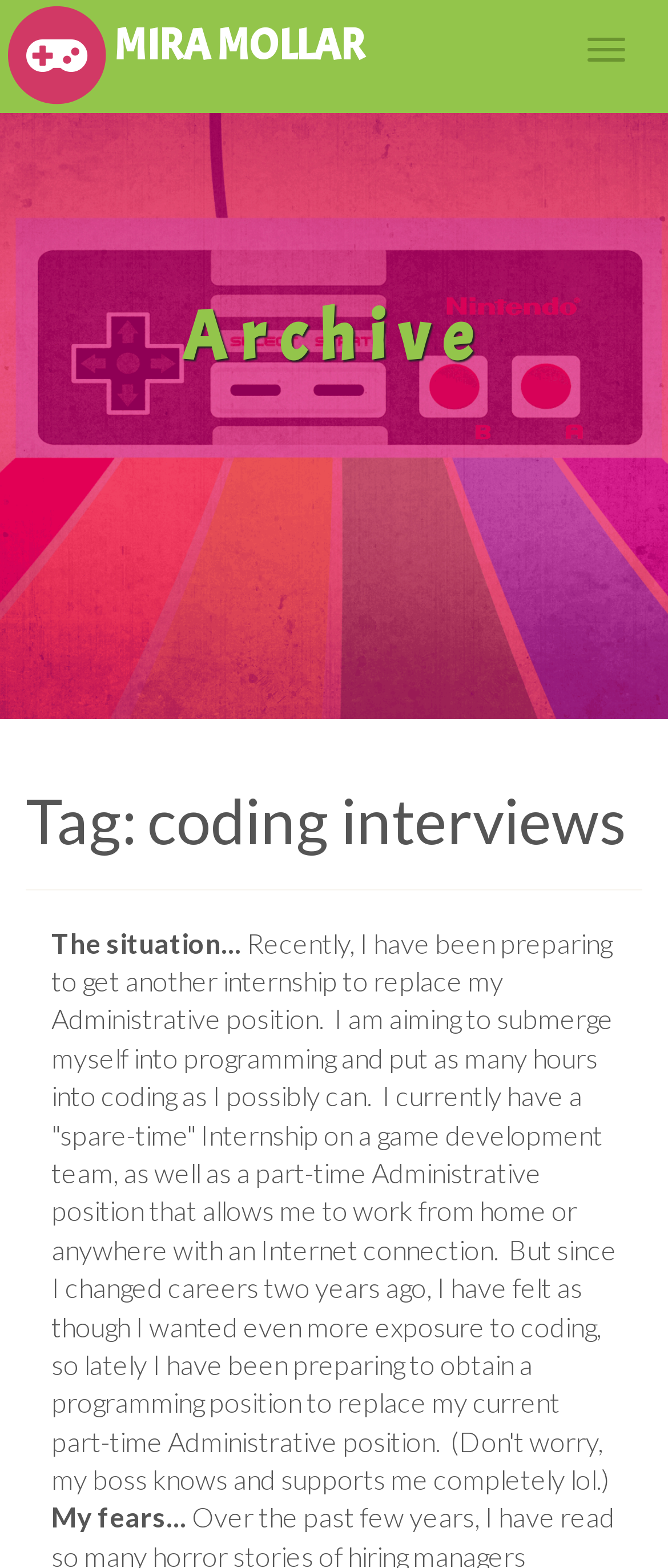Elaborate on the information and visuals displayed on the webpage.

The webpage appears to be a personal blog or journal, with a focus on coding interviews. At the top left corner, there is a link to "MIRA MOLLAR", which may be the author's name or a profile link. Below this link, there is a heading titled "Archive", which spans the entire width of the page.

To the right of the "Archive" heading, there is a button with no text, which may be a navigation or action button. Below the "Archive" heading, there is a section with a heading that reads "Tag: coding interviews". This section contains a brief introduction or summary, followed by a longer paragraph of text.

The text describes the author's situation, where they are preparing to transition from an administrative position to a programming position. The author mentions their current internship and part-time job, as well as their desire for more exposure to coding. The text also mentions the author's fears, but this section is not fully summarized.

There are no images on the page, and the layout is primarily focused on text-based content. The overall structure of the page is simple, with a clear hierarchy of headings and text sections.